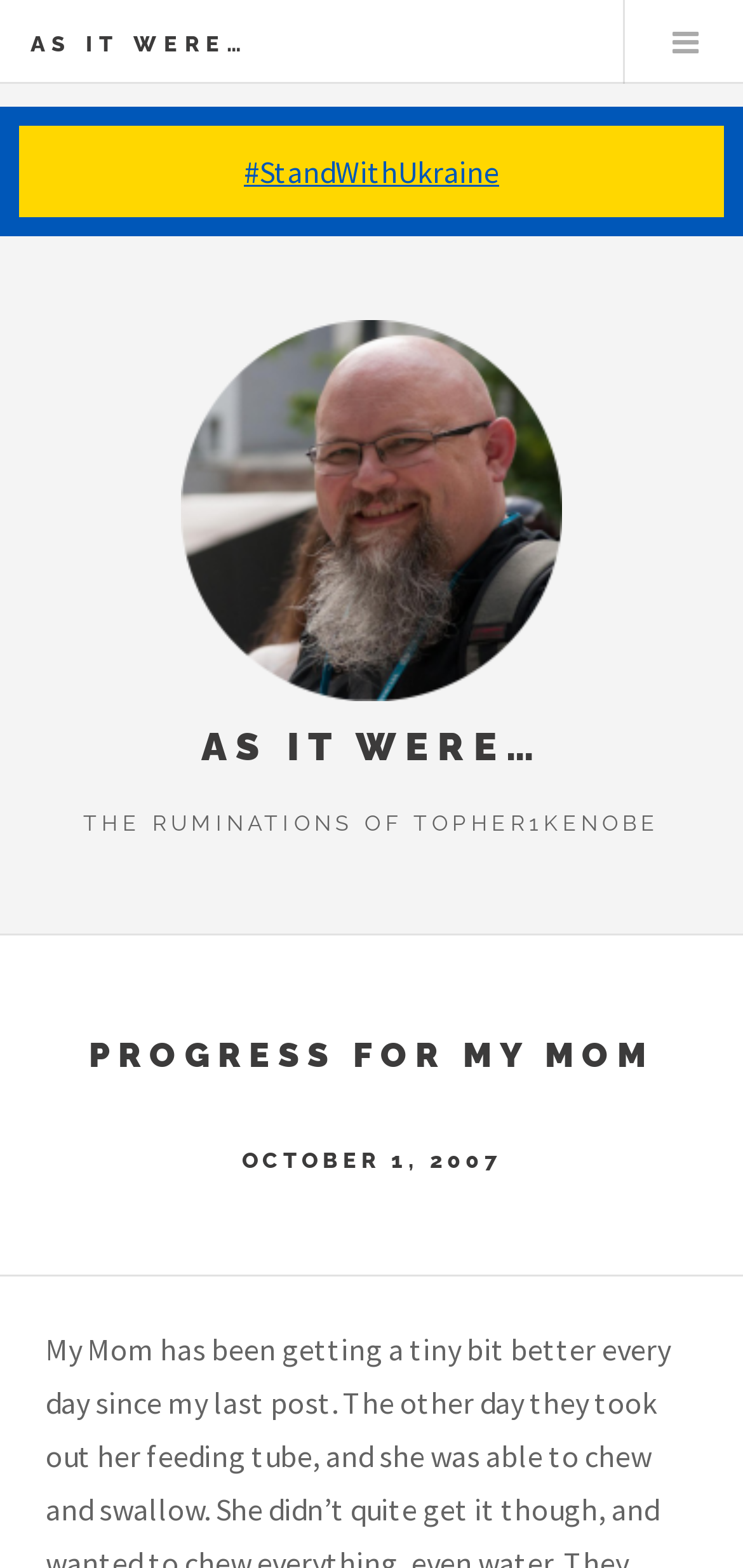Create a detailed description of the webpage's content and layout.

The webpage appears to be a personal blog or journal entry. At the top left corner, there is a heading "AS IT WERE…" in a relatively large font size. Below it, there is a link with the same text "AS IT WERE…" and an image with a similar description. 

On the top right side, there is a link "#StandWithUkraine". 

Further down, there is a header section that contains a heading "AS IT WERE…" again, followed by a static text "THE RUMINATIONS OF TOPHER1KENOBE". 

Below this header section, there is another header section that contains a heading "PROGRESS FOR MY MOM", which is the title of the blog post. This heading is accompanied by a link with the same text and a time stamp "OCTOBER 1, 2007" on the right side. 

The overall structure of the webpage suggests that it is a personal blog post, with the main content likely to be below the header sections.